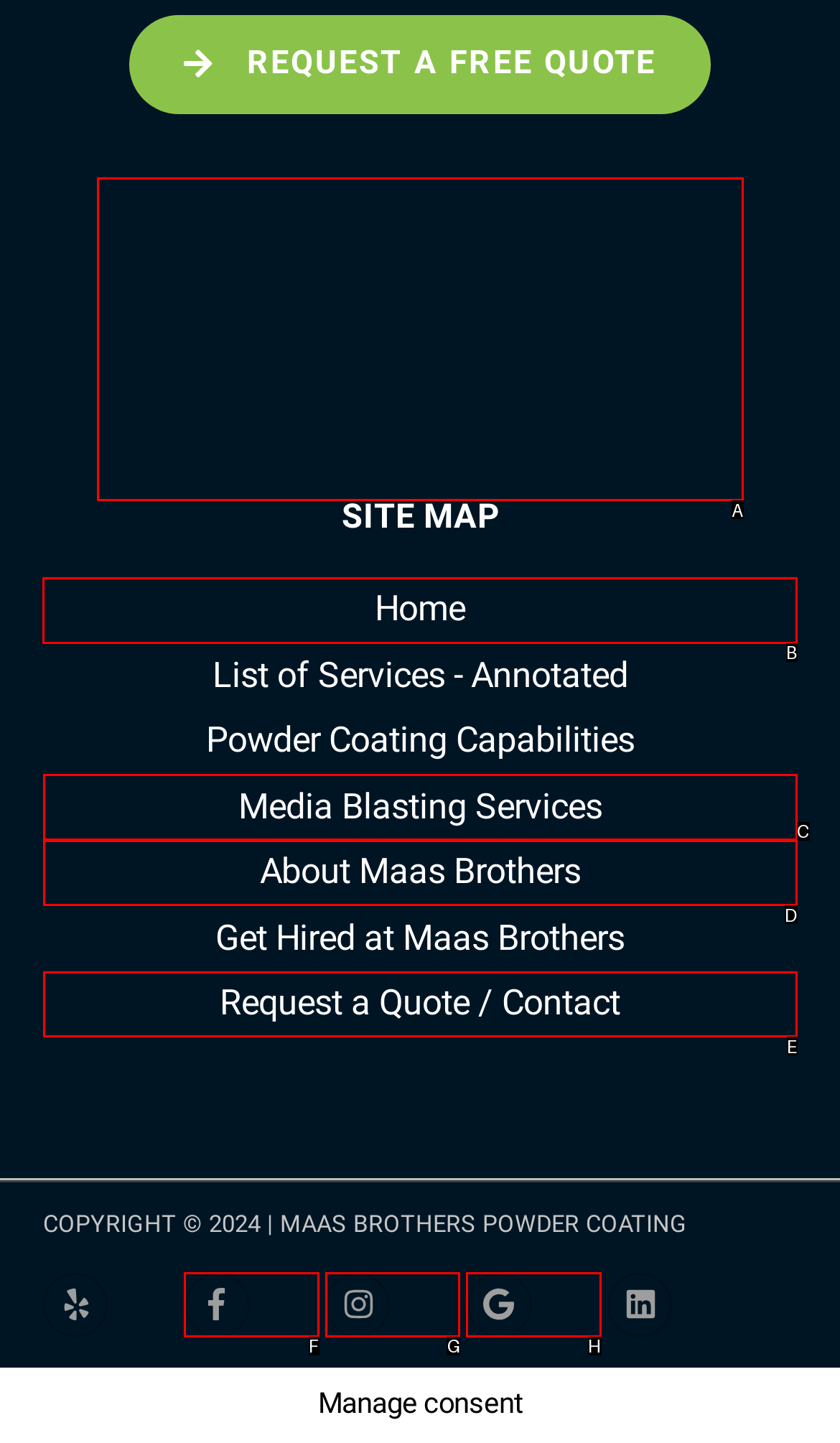For the task "Visit the 'Home' page", which option's letter should you click? Answer with the letter only.

B